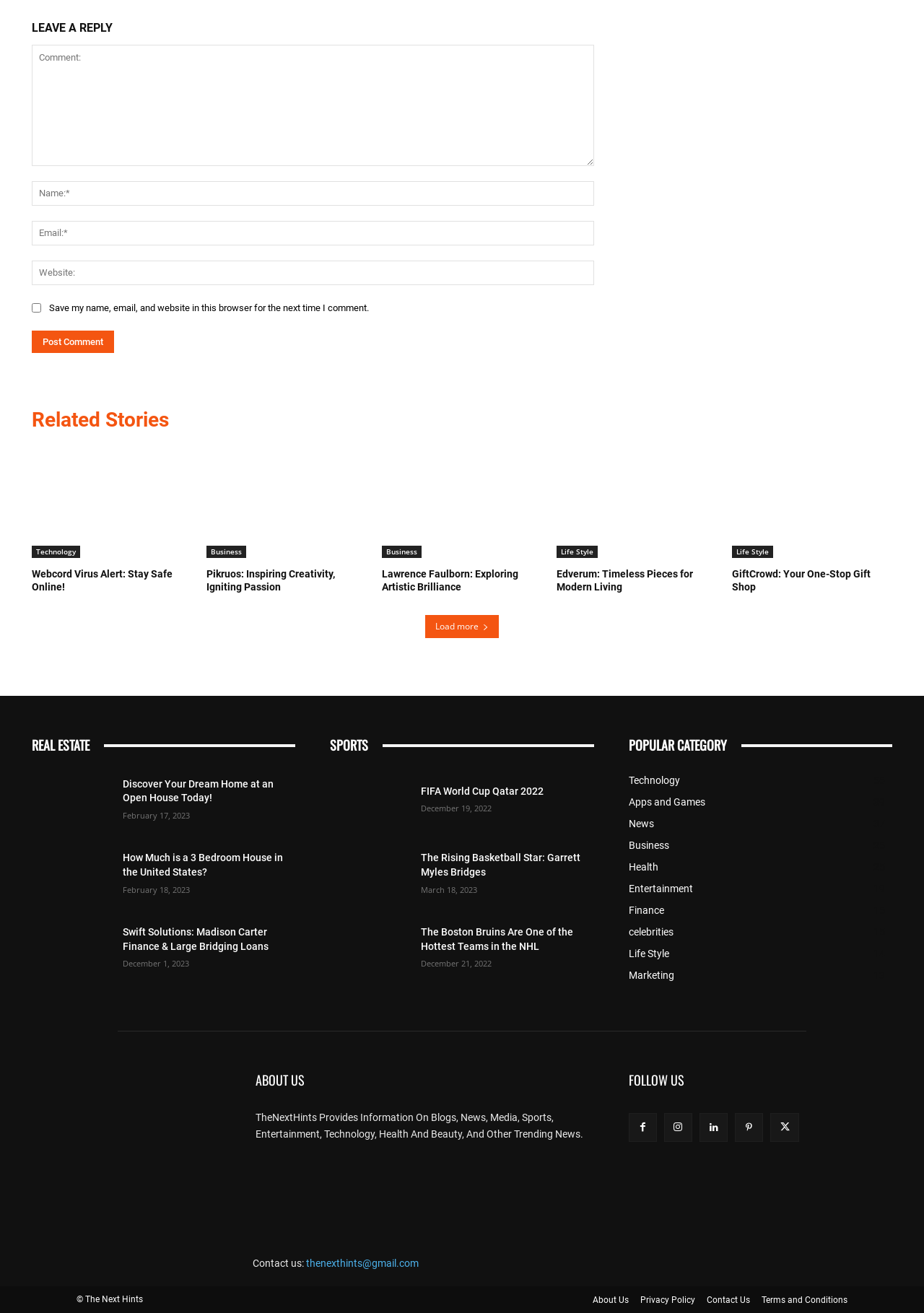Use a single word or phrase to answer the question:
How many links are there under 'Related Stories'?

5